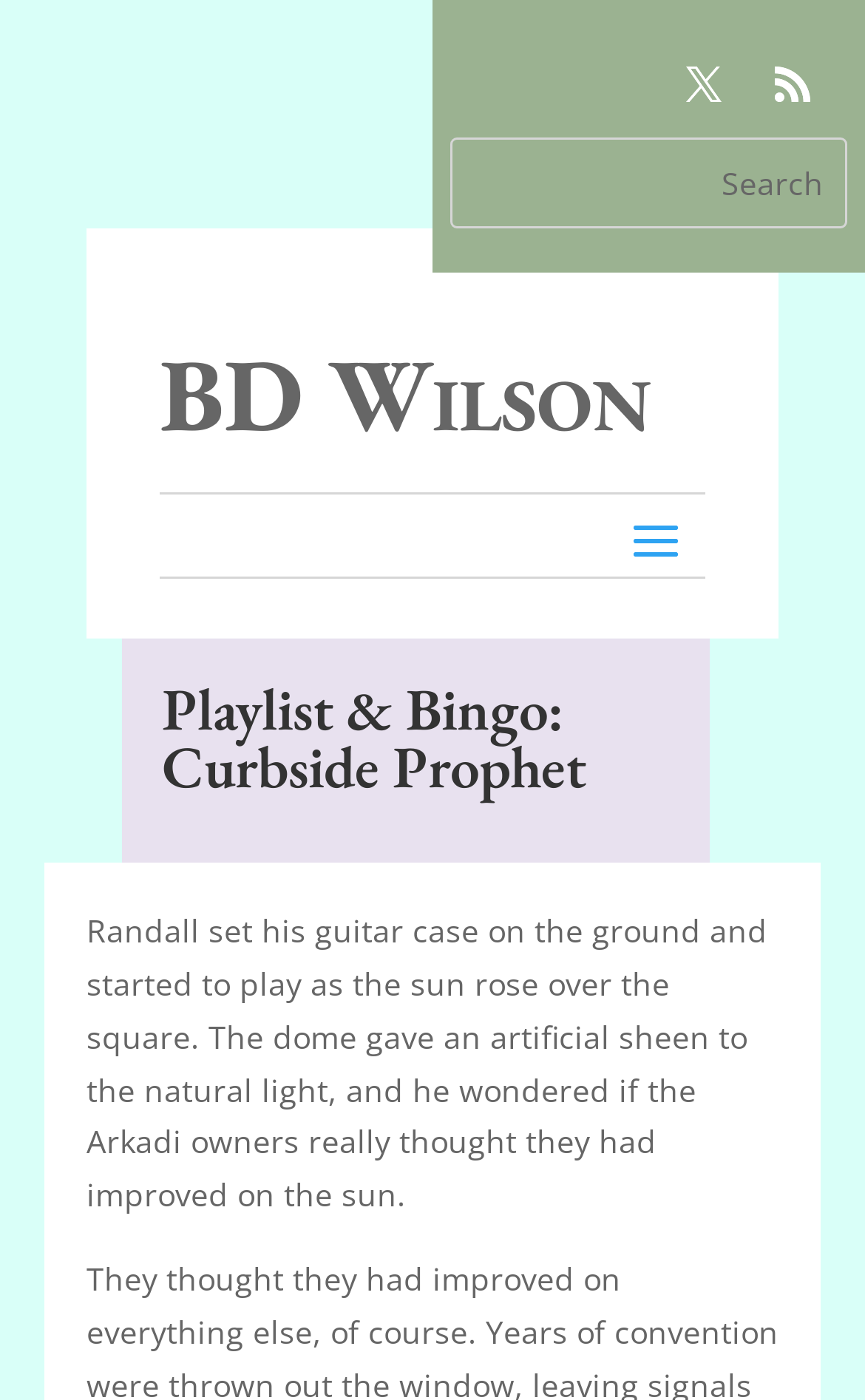Respond with a single word or phrase for the following question: 
Is the search bar required?

No